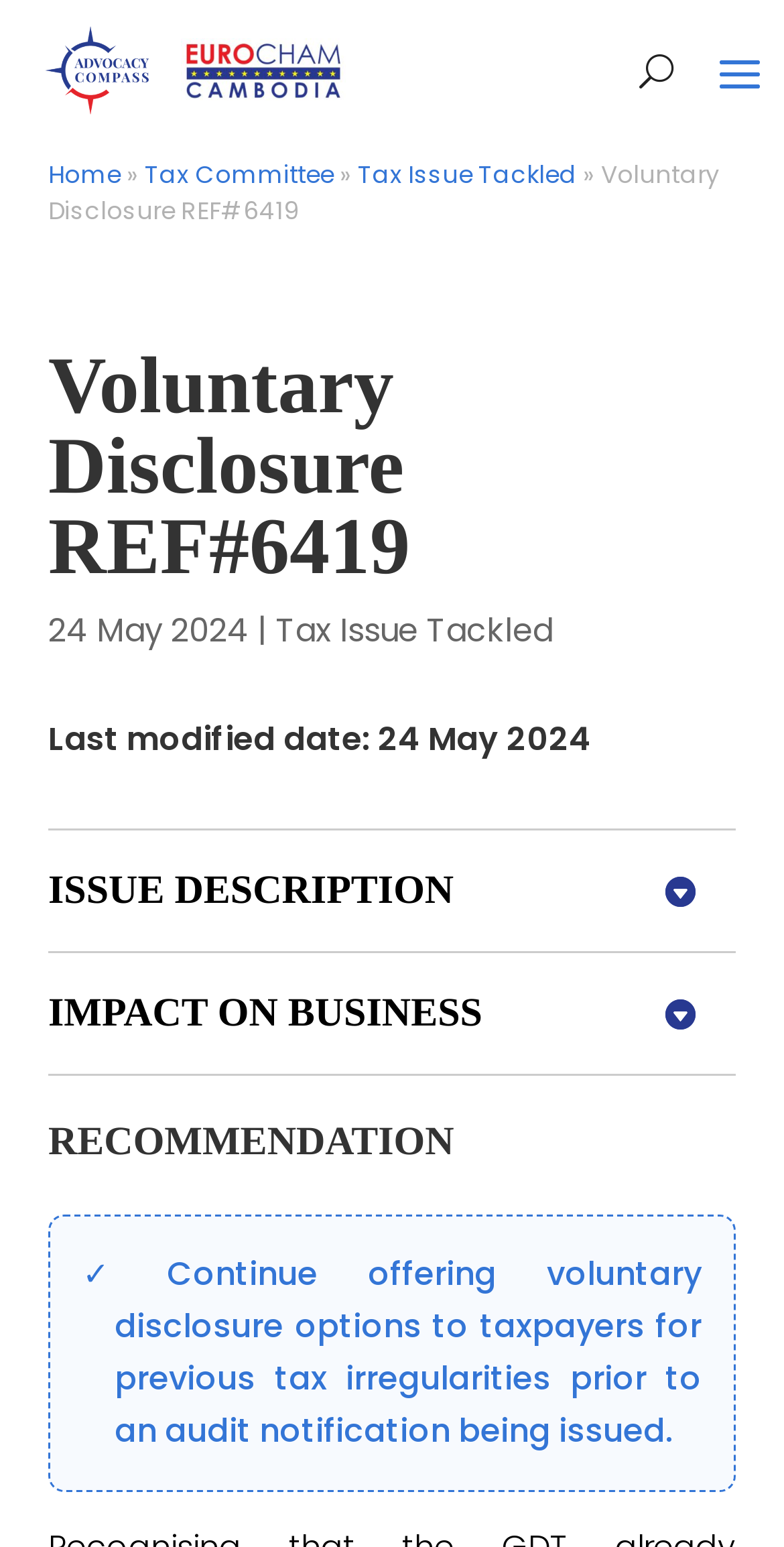What is the date of last modification?
Give a one-word or short-phrase answer derived from the screenshot.

24 May 2024